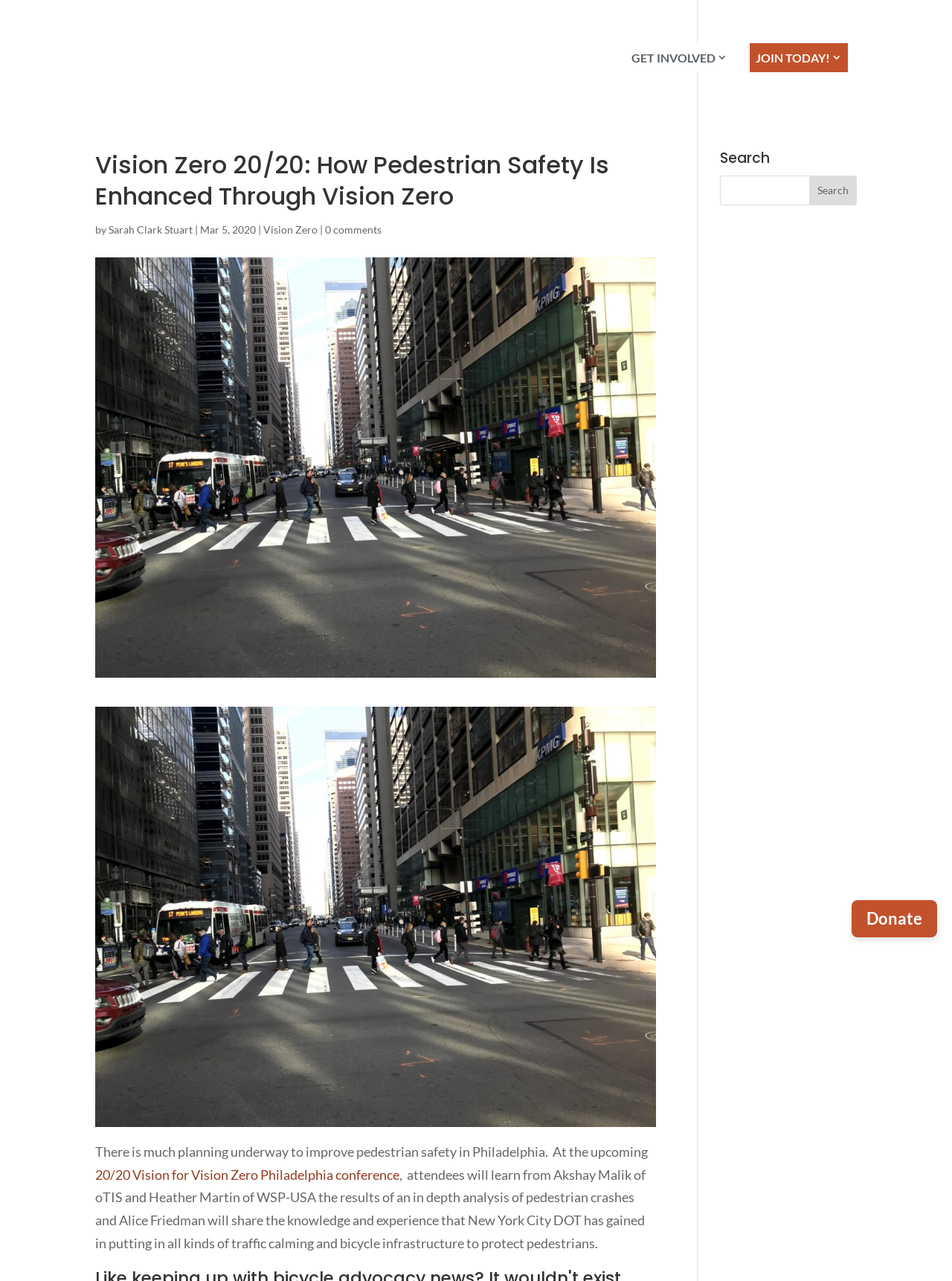Find the bounding box coordinates of the clickable element required to execute the following instruction: "Click the link to view programs". Provide the coordinates as four float numbers between 0 and 1, i.e., [left, top, right, bottom].

[0.239, 0.041, 0.325, 0.083]